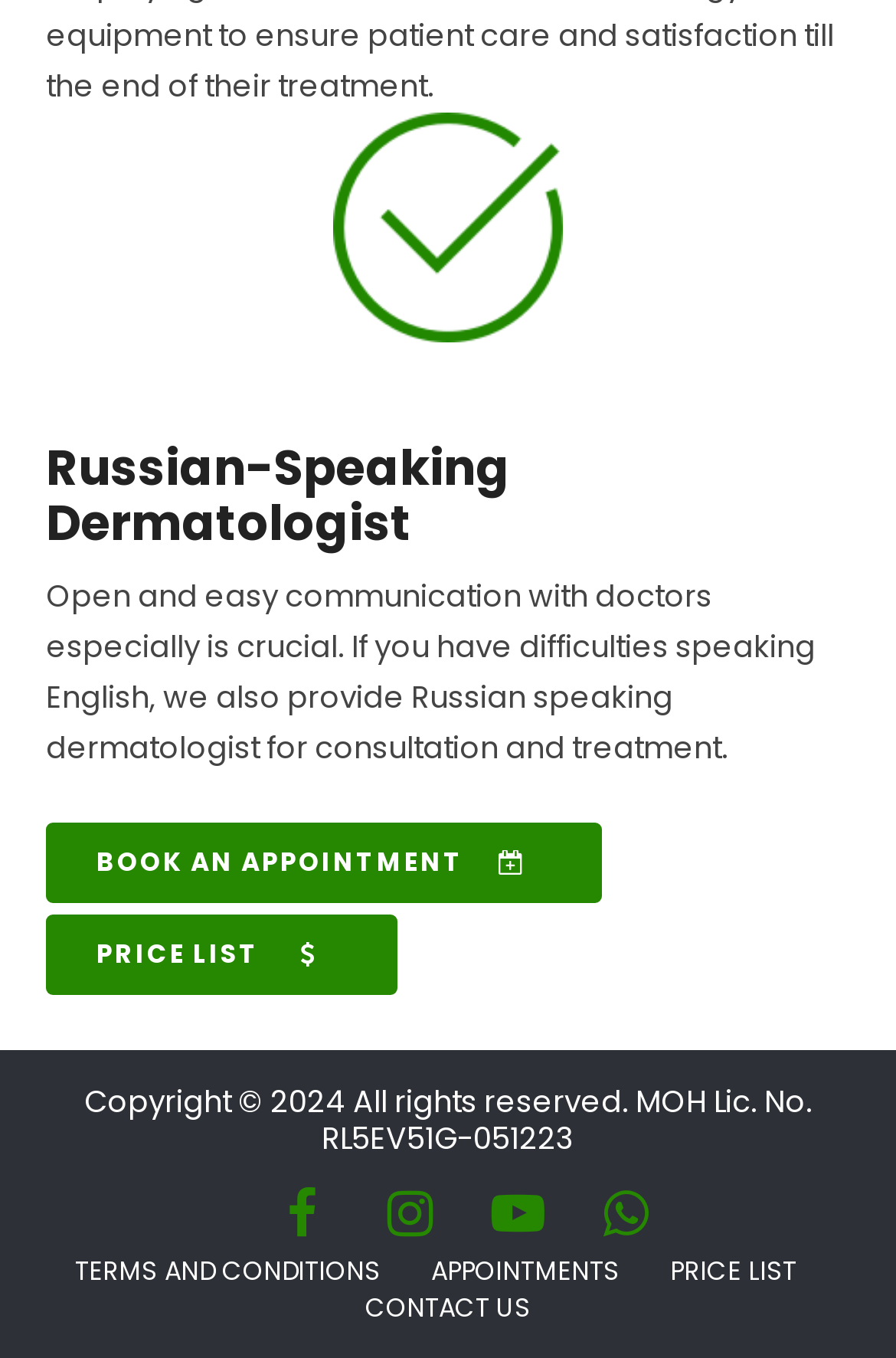What is the purpose of the 'BOOK AN APPOINTMENT' link?
Provide a thorough and detailed answer to the question.

The 'BOOK AN APPOINTMENT' link is likely used to schedule a consultation or appointment with the dermatologist. This is inferred from the context of the webpage, which is about a dermatology service.